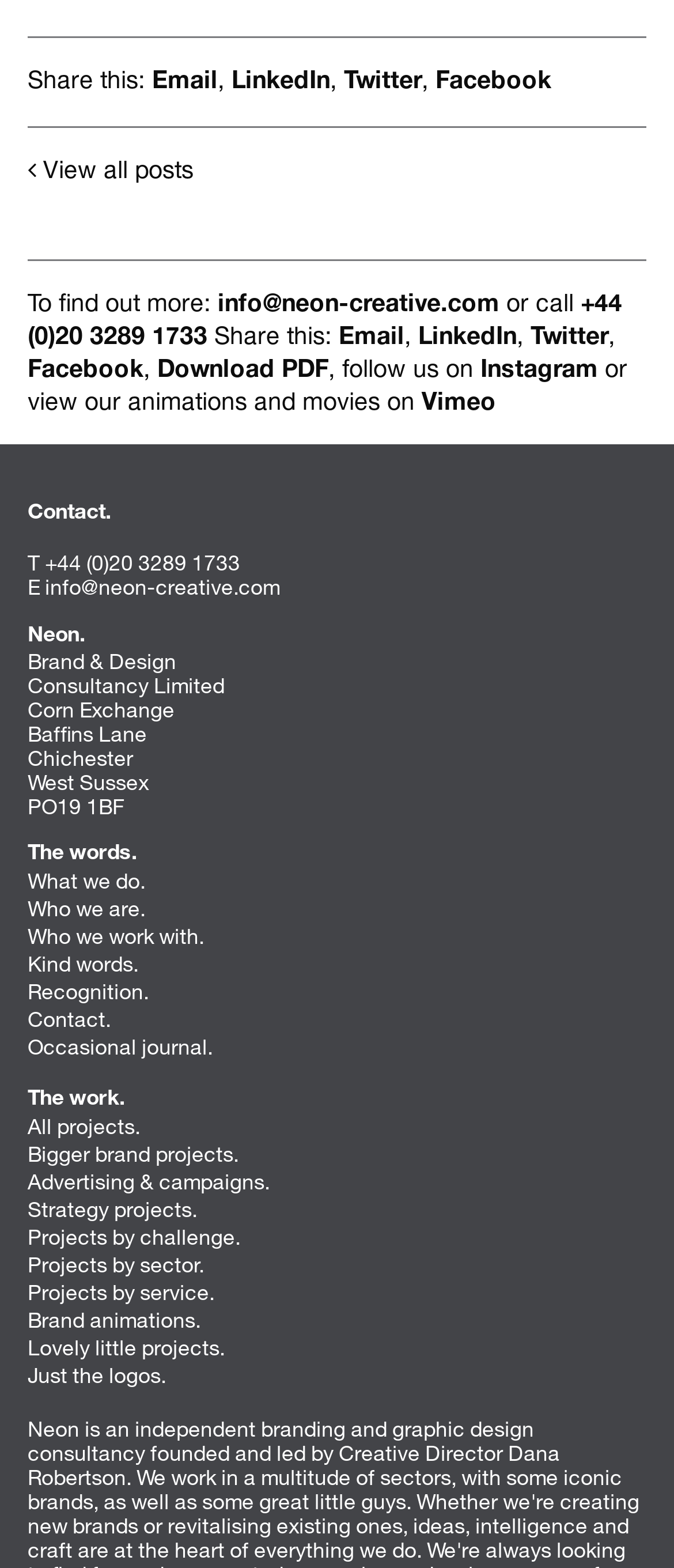Please identify the bounding box coordinates of the element's region that should be clicked to execute the following instruction: "Share this on Email". The bounding box coordinates must be four float numbers between 0 and 1, i.e., [left, top, right, bottom].

[0.226, 0.041, 0.323, 0.059]